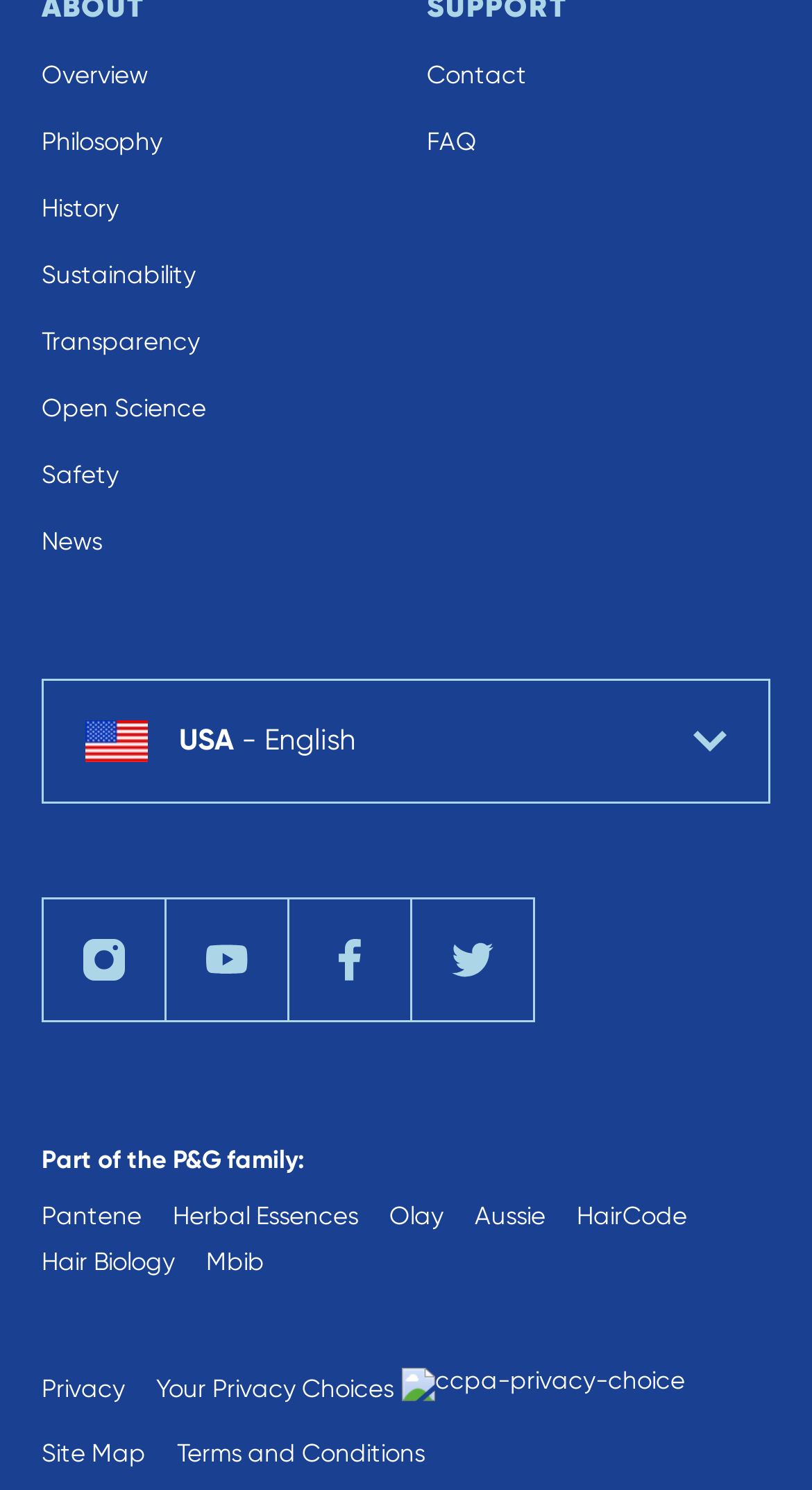How many social media links are there?
Please craft a detailed and exhaustive response to the question.

I counted the number of social media links at the bottom of the webpage, which are instagram, youTube, facebook, and twitter.